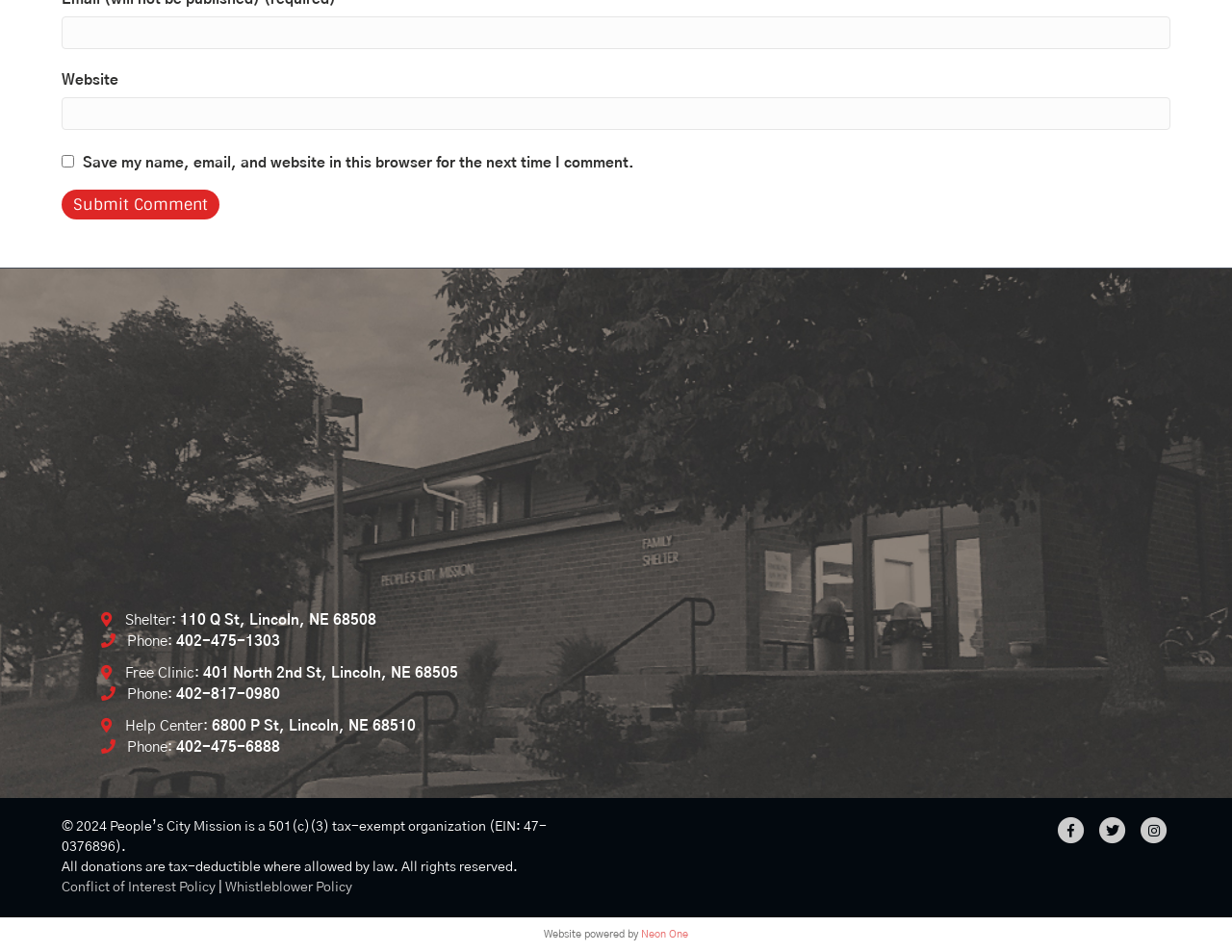Could you find the bounding box coordinates of the clickable area to complete this instruction: "Click on the 'NEXT POST' link"?

None